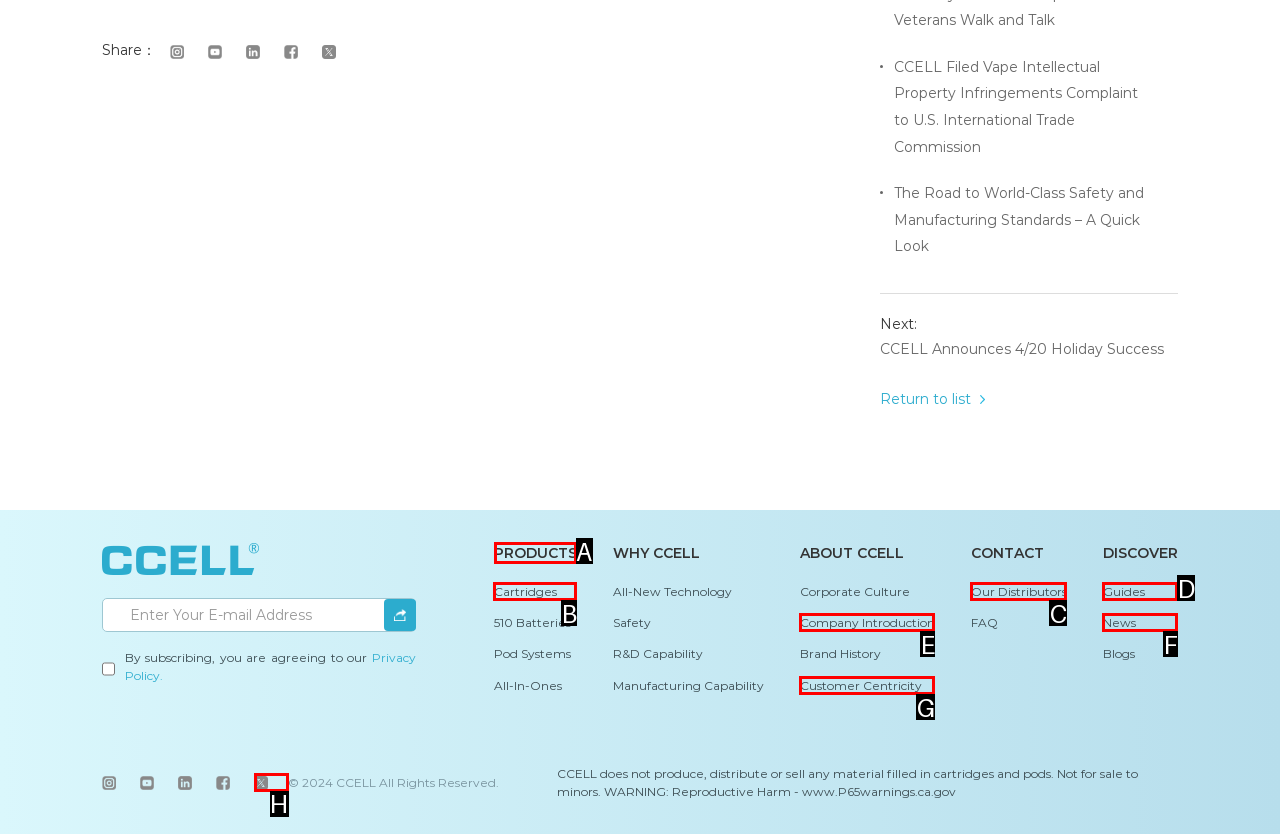Which option should I select to accomplish the task: View the PRODUCTS page? Respond with the corresponding letter from the given choices.

A